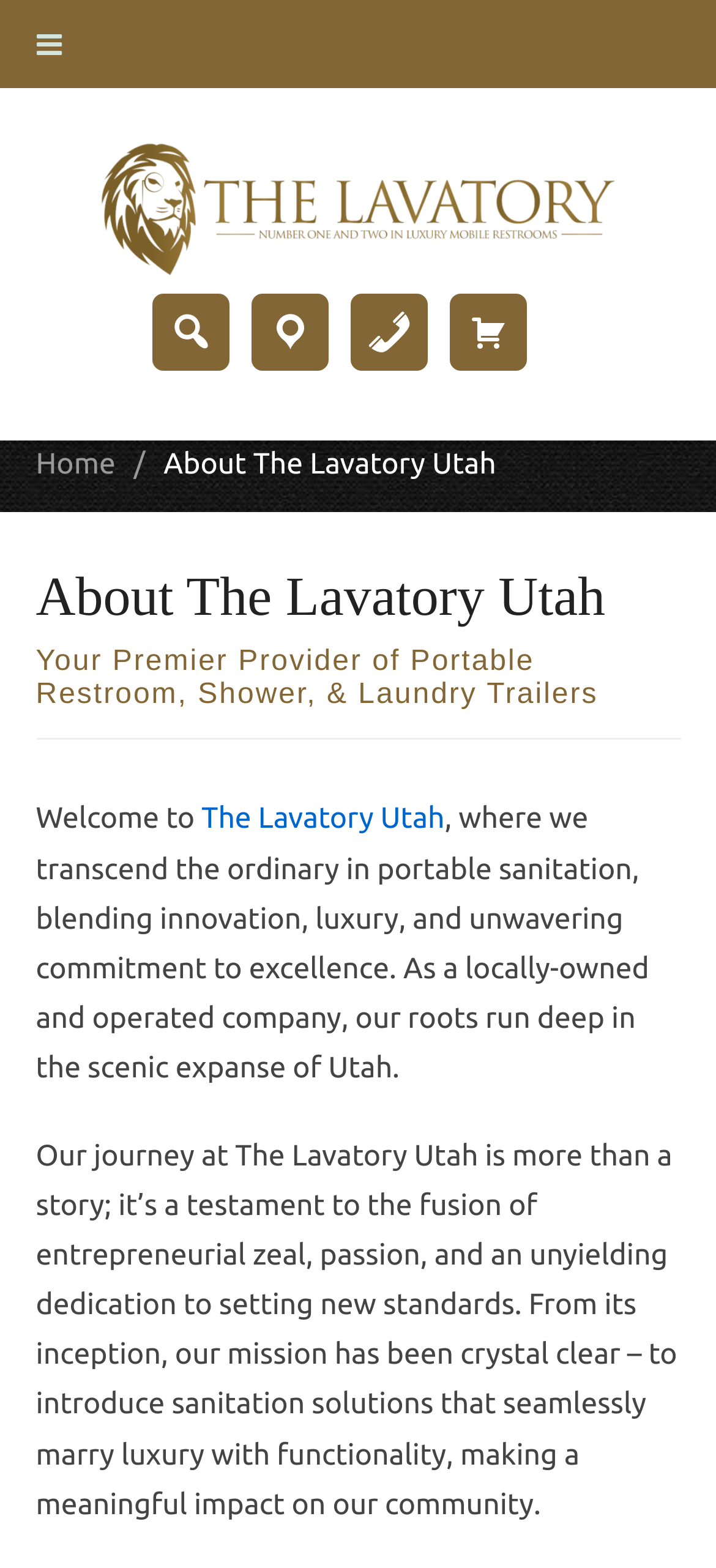From the given element description: "Home", find the bounding box for the UI element. Provide the coordinates as four float numbers between 0 and 1, in the order [left, top, right, bottom].

[0.05, 0.286, 0.161, 0.307]